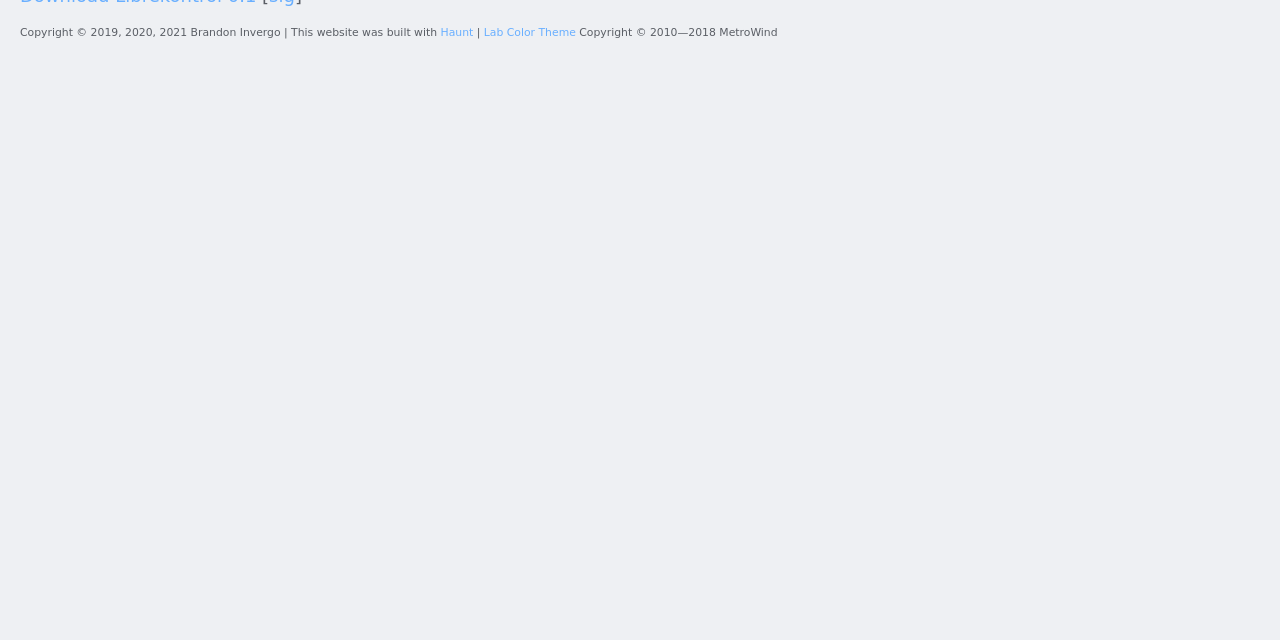Give the bounding box coordinates for the element described by: "Lab Color Theme".

[0.378, 0.04, 0.45, 0.061]